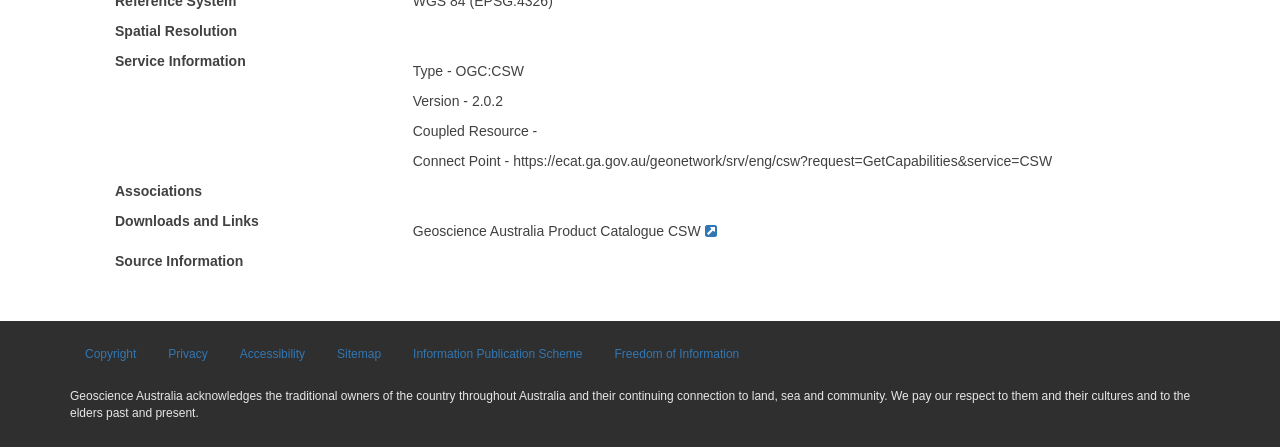Based on the element description: "Accessibility", identify the bounding box coordinates for this UI element. The coordinates must be four float numbers between 0 and 1, listed as [left, top, right, bottom].

[0.176, 0.752, 0.25, 0.835]